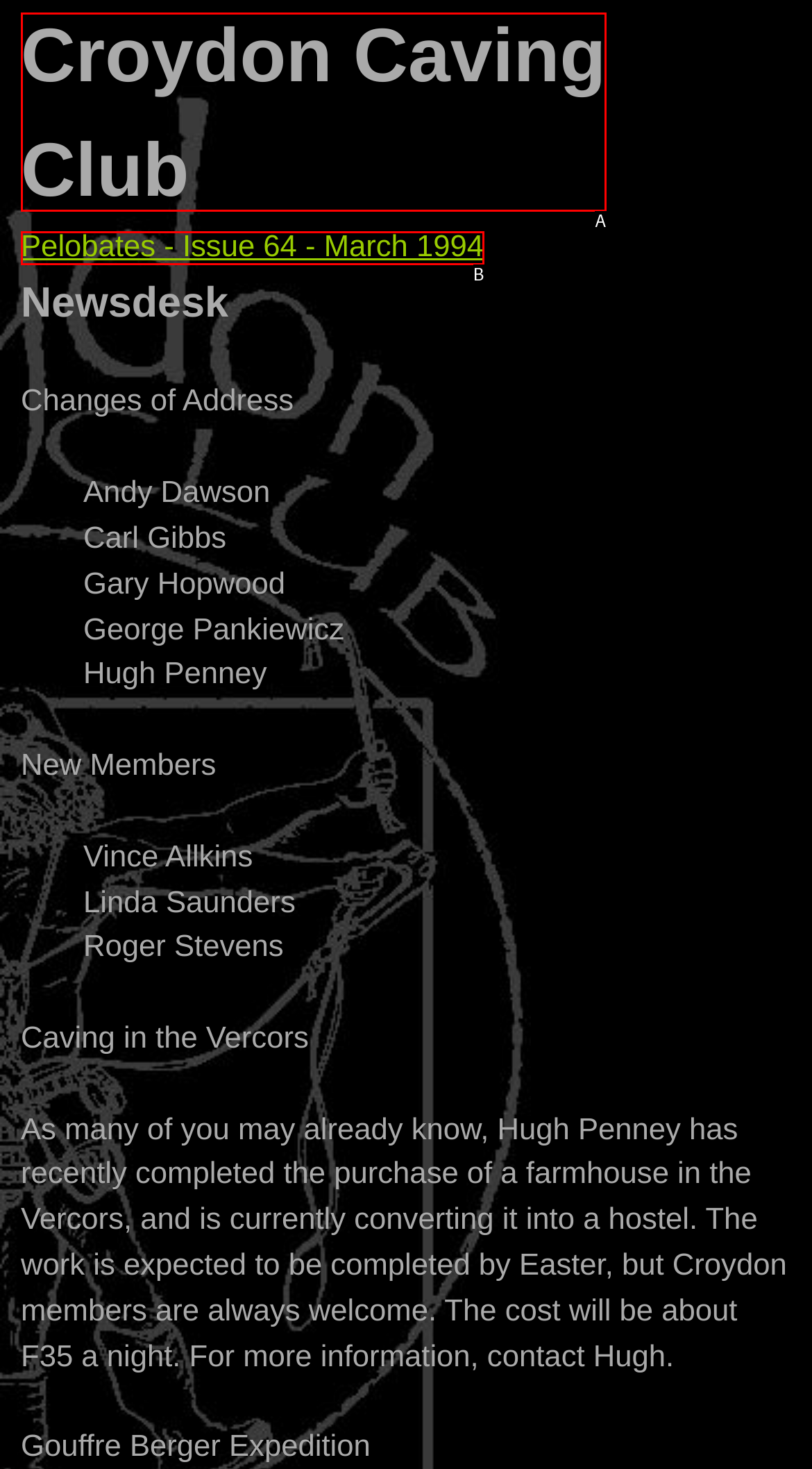Determine which option fits the element description: Croydon Caving Club
Answer with the option’s letter directly.

A